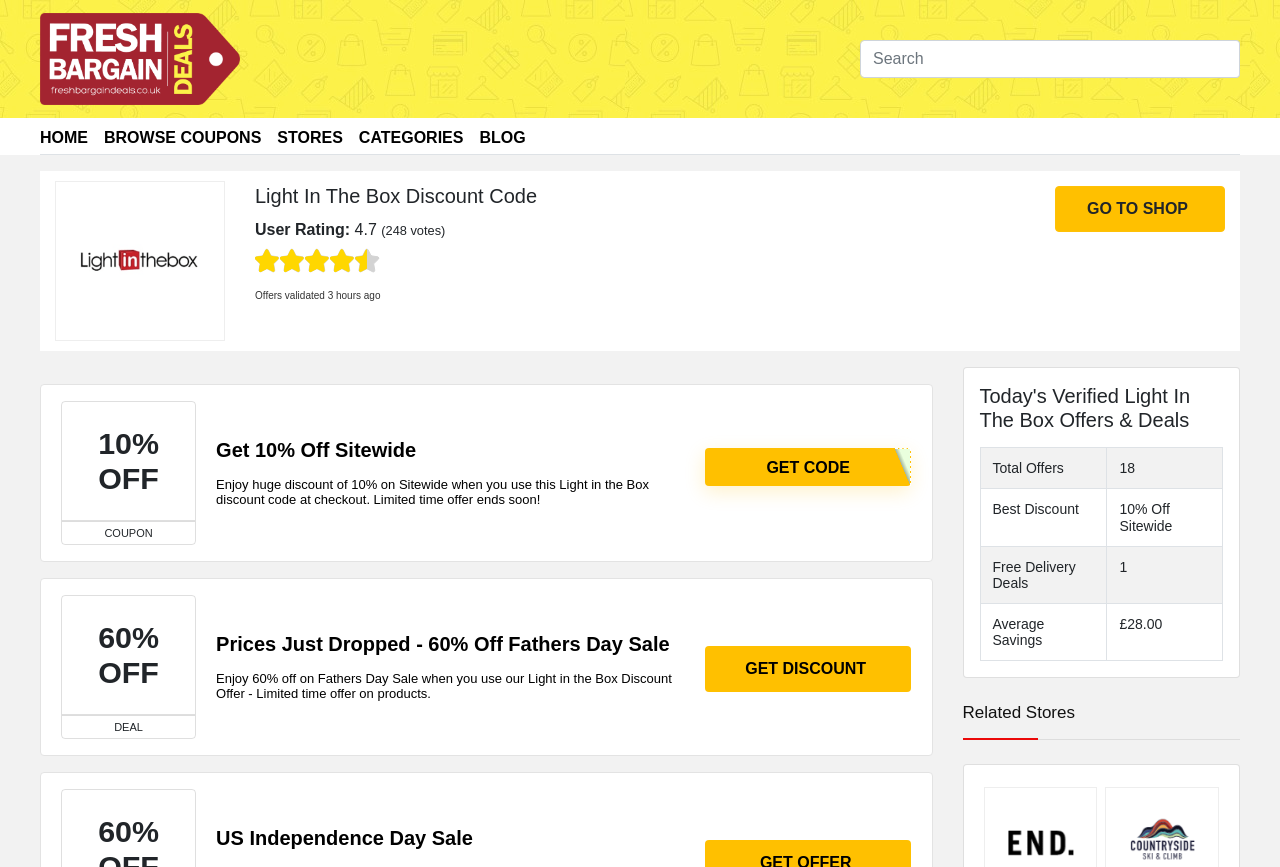Give a full account of the webpage's elements and their arrangement.

This webpage is about Light In The Box discount codes and offers. At the top, there is a link to FreshBargainDeals.co.uk, accompanied by an image. Below it, there is a search bar with a textbox and a button. 

To the right of the search bar, there is a horizontal tab list with five links: HOME, BROWSE COUPONS, STORES, CATEGORIES, and BLOG. 

Below the tab list, there is a link to Light In The Box Discount Code, accompanied by an image. Next to it, there is a heading with the same text, followed by a user rating of 4.7 out of 5, based on 248 votes. There are five small images below the rating.

The webpage then lists three offers: Get 10% Off Sitewide, Prices Just Dropped - 60% Off Fathers Day Sale, and US Independence Day Sale. Each offer has a heading, a brief description, and a call-to-action button. 

On the right side of the page, there is a table with three rows, displaying information about the total offers, best discount, free delivery deals, and average savings. 

At the bottom of the page, there is a section titled "Related Stores" and an image with the text "END."